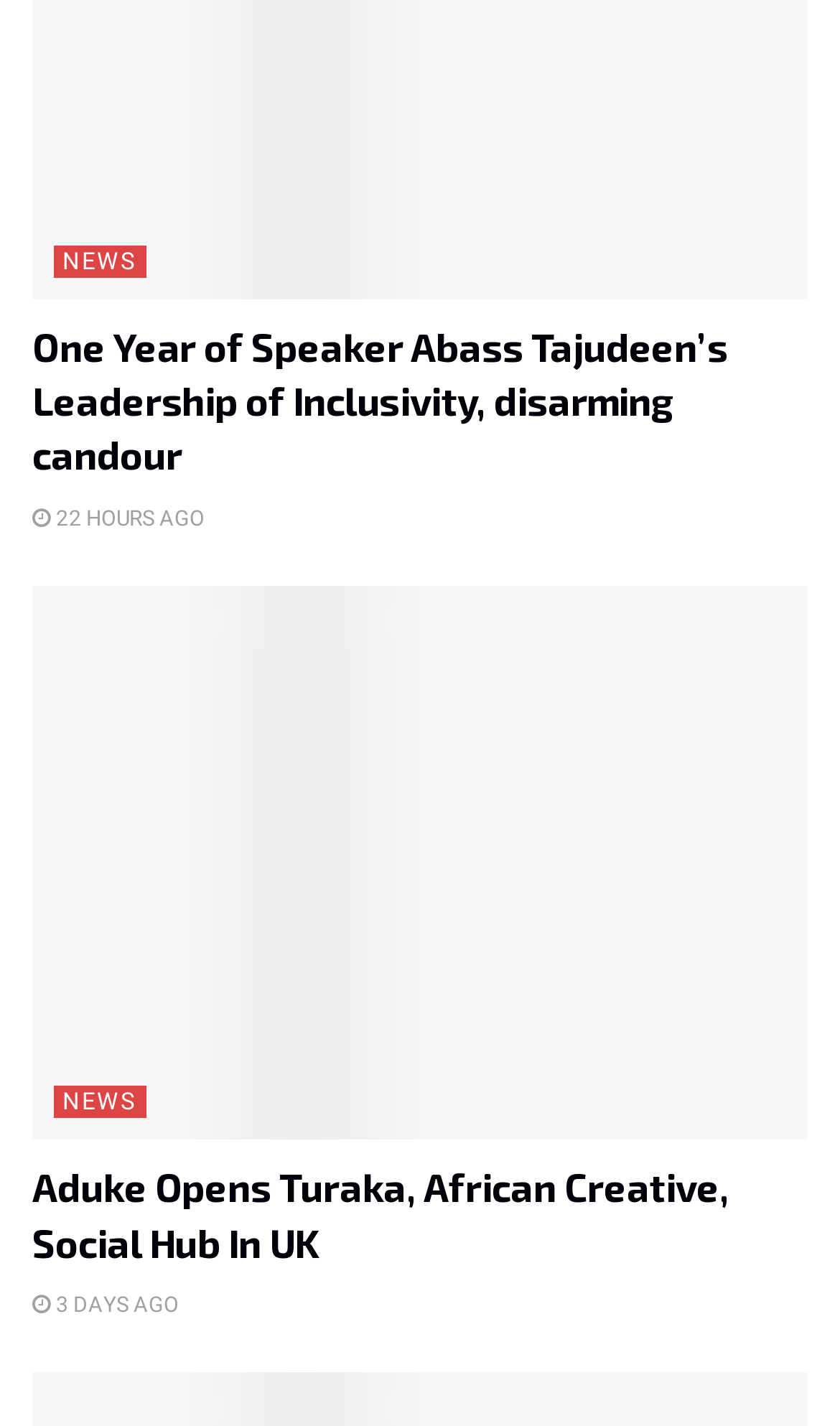Given the element description, predict the bounding box coordinates in the format (top-left x, top-left y, bottom-right x, bottom-right y). Make sure all values are between 0 and 1. Here is the element description: parent_node: NEWS

[0.038, 0.411, 0.962, 0.8]